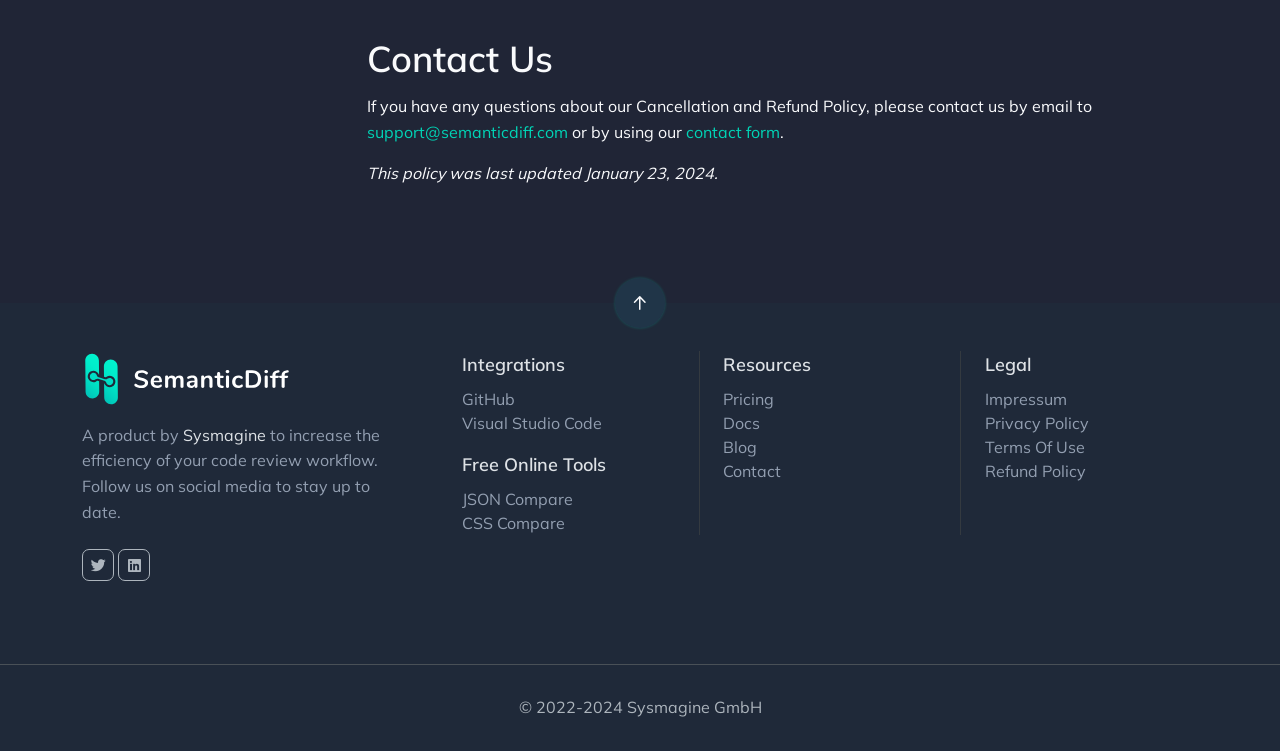Using a single word or phrase, answer the following question: 
What is the email address for contacting about Cancellation and Refund Policy?

support@semanticdiff.com